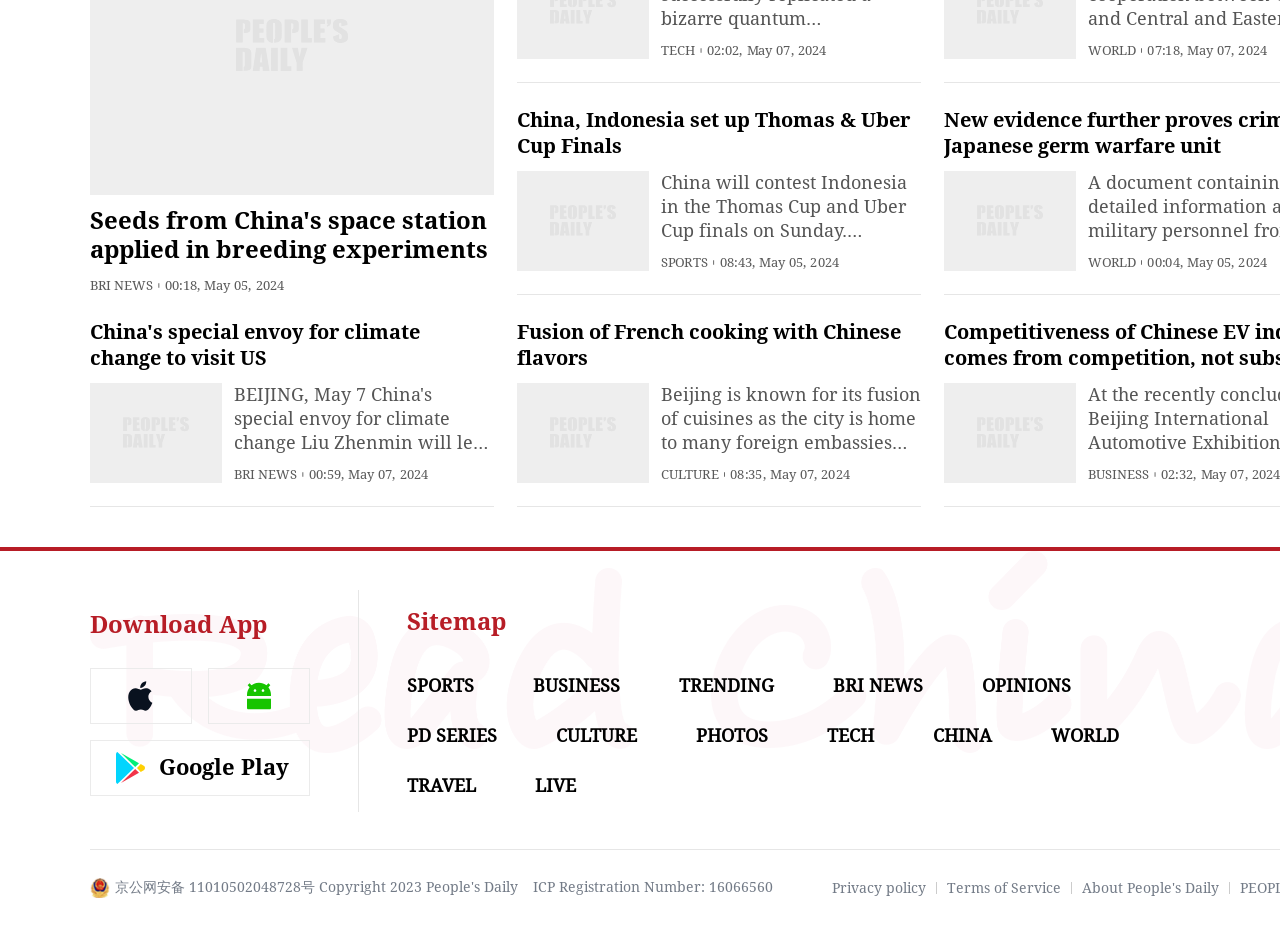What is the date of the latest news article?
Using the image, provide a detailed and thorough answer to the question.

By looking at the webpage, I found that the latest news article has a timestamp of 02:02, May 07, 2024, which suggests that this is the date of the latest news article.